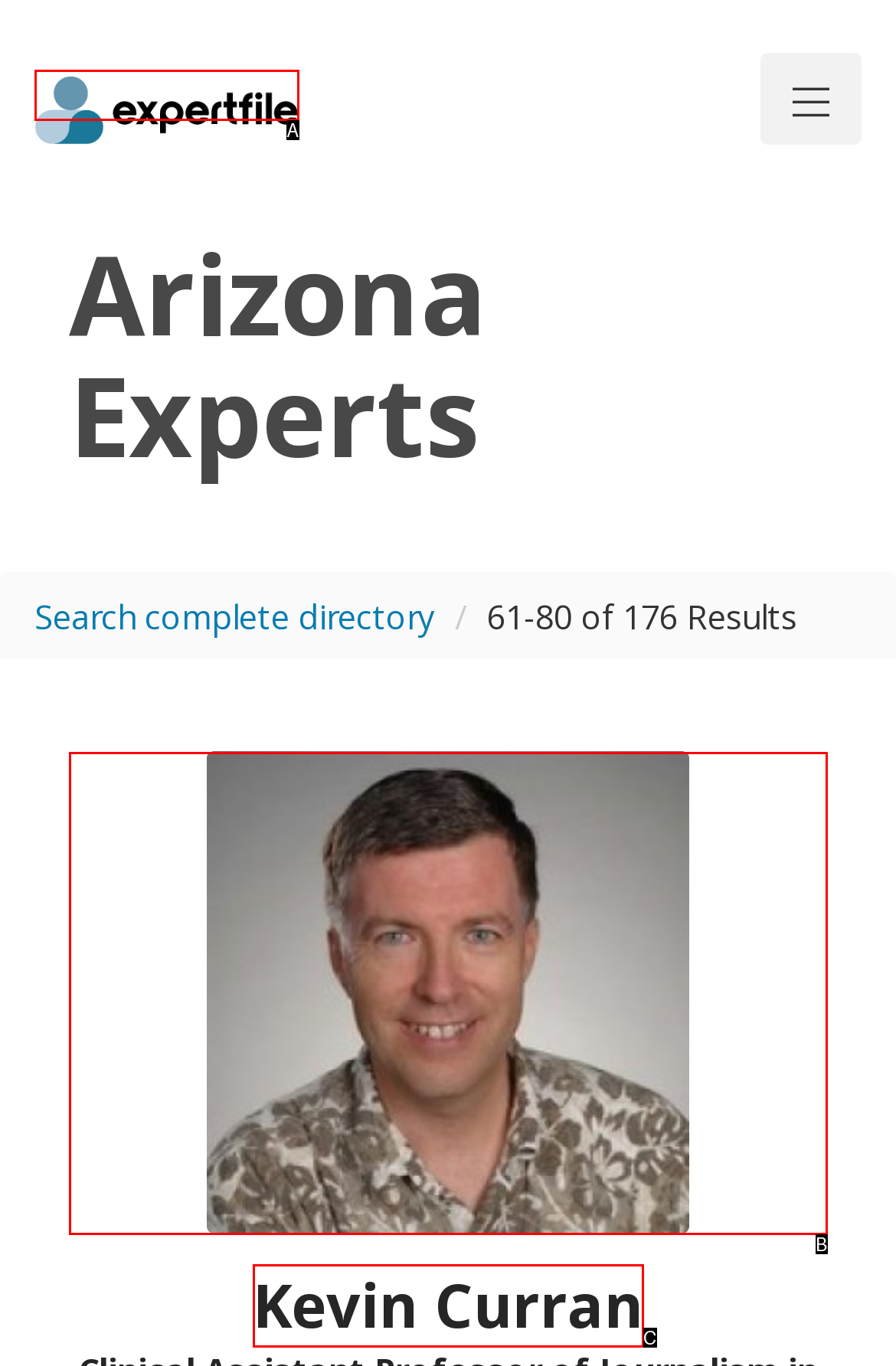Tell me which option best matches the description: aria-label="expertfile logo"
Answer with the option's letter from the given choices directly.

A